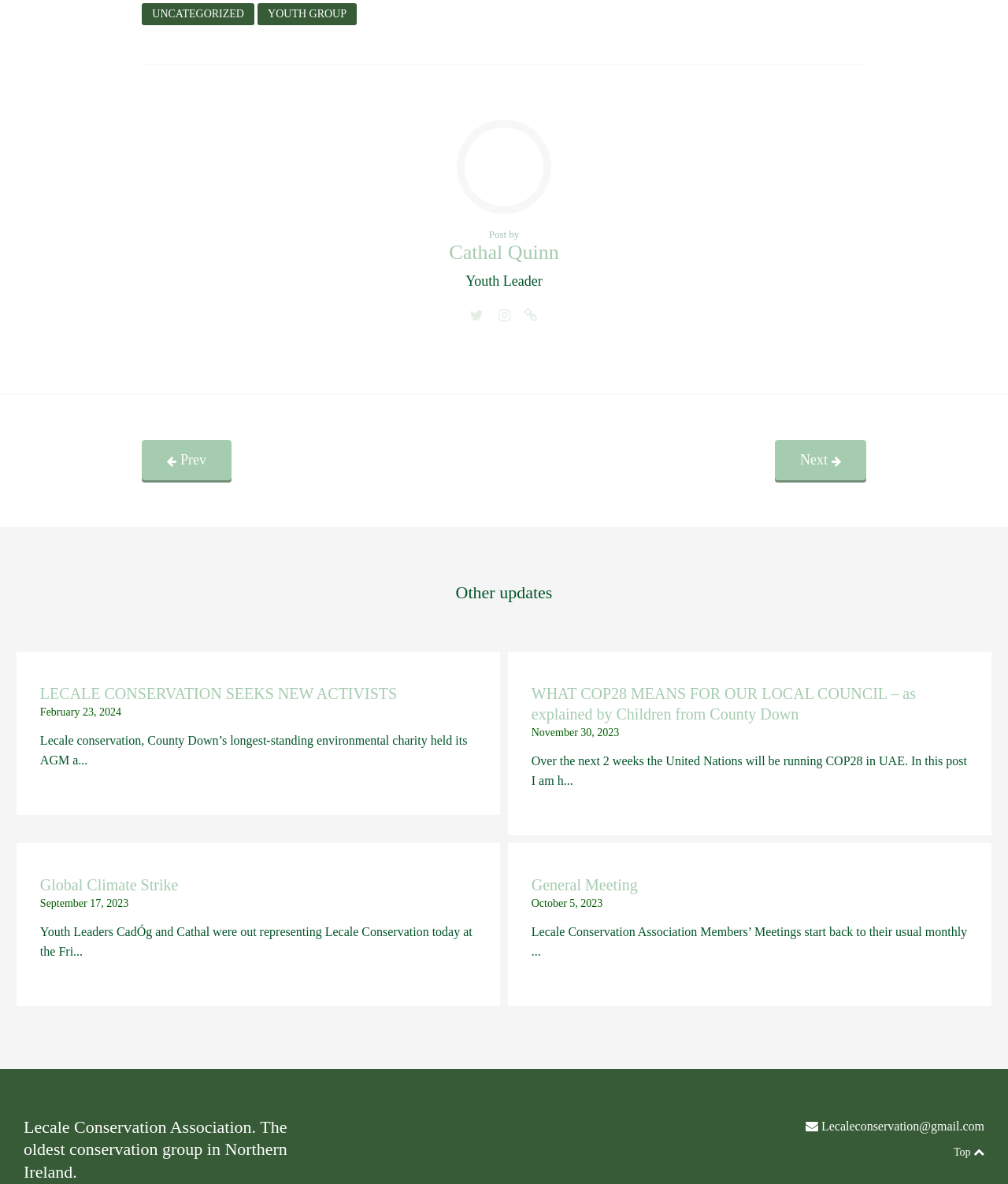Determine the bounding box coordinates of the region that needs to be clicked to achieve the task: "Click on the 'YOUTH GROUP' link".

[0.255, 0.003, 0.354, 0.021]